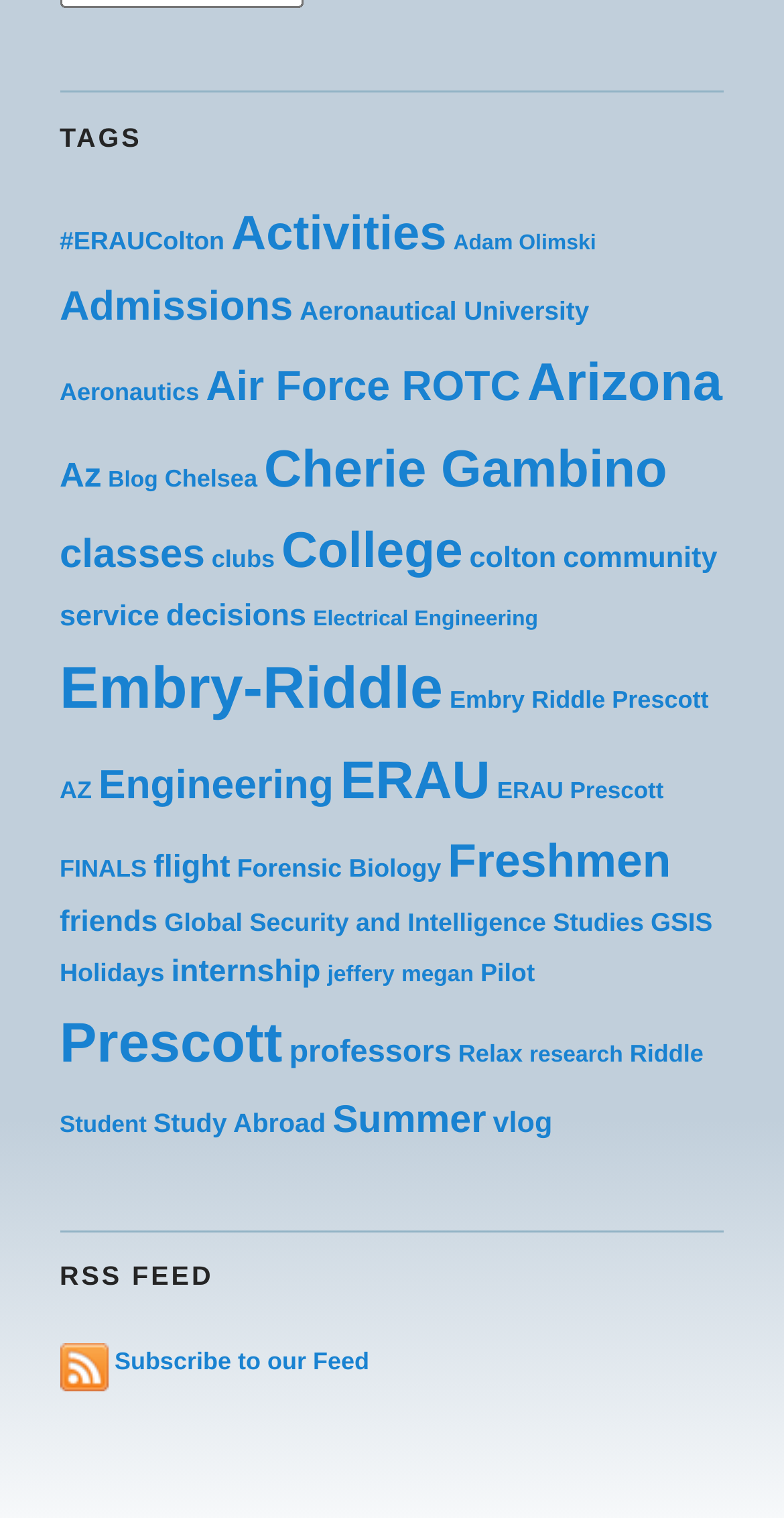Answer the following query concisely with a single word or phrase:
What is the purpose of the link 'Subscribe to our Feed'?

To subscribe to the RSS feed